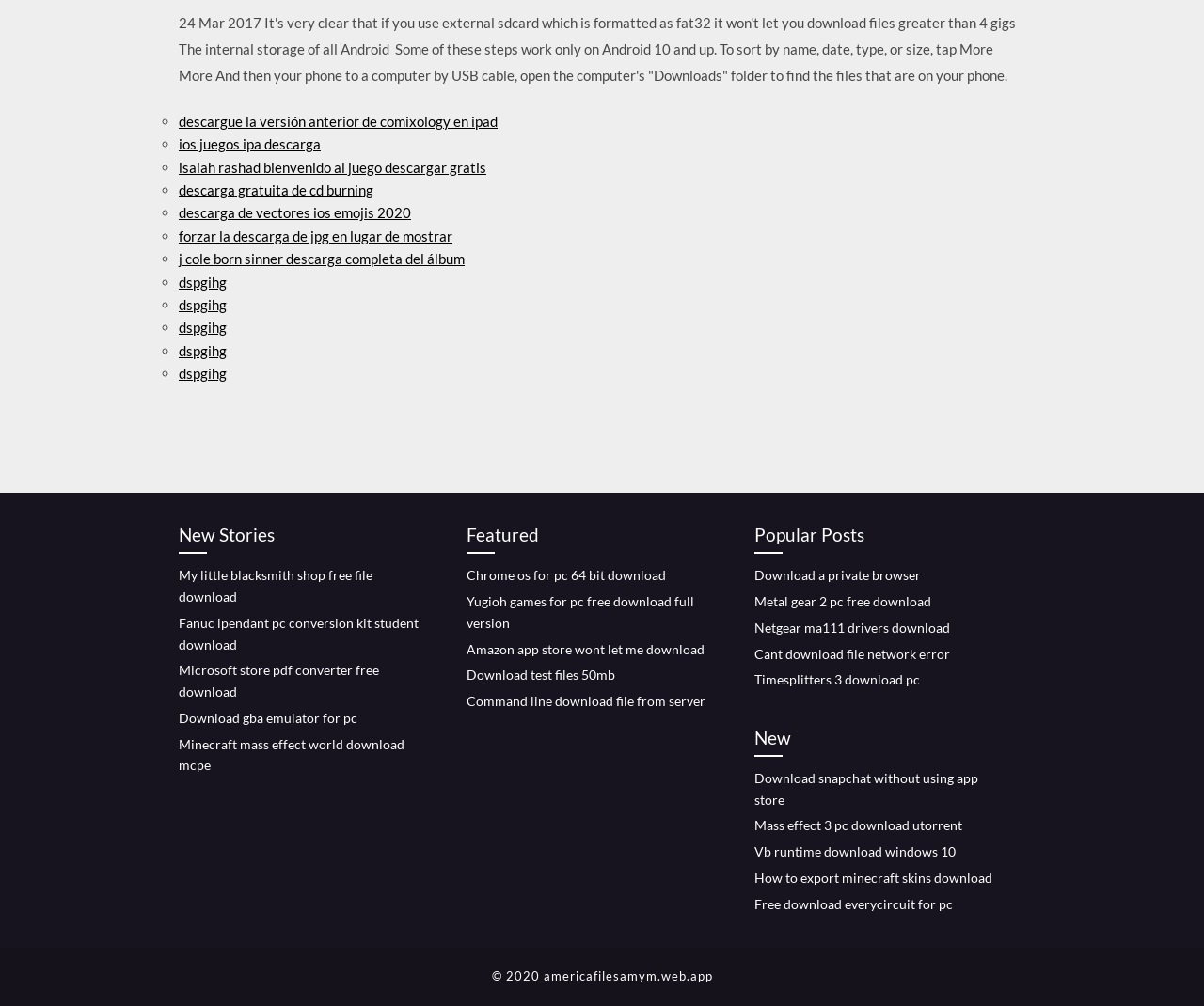Please provide a comprehensive response to the question below by analyzing the image: 
What is the copyright year mentioned at the bottom?

At the bottom of the webpage, there is a static text element that reads '© 2020 americafilesamym.web.app', indicating that the copyright year is 2020.